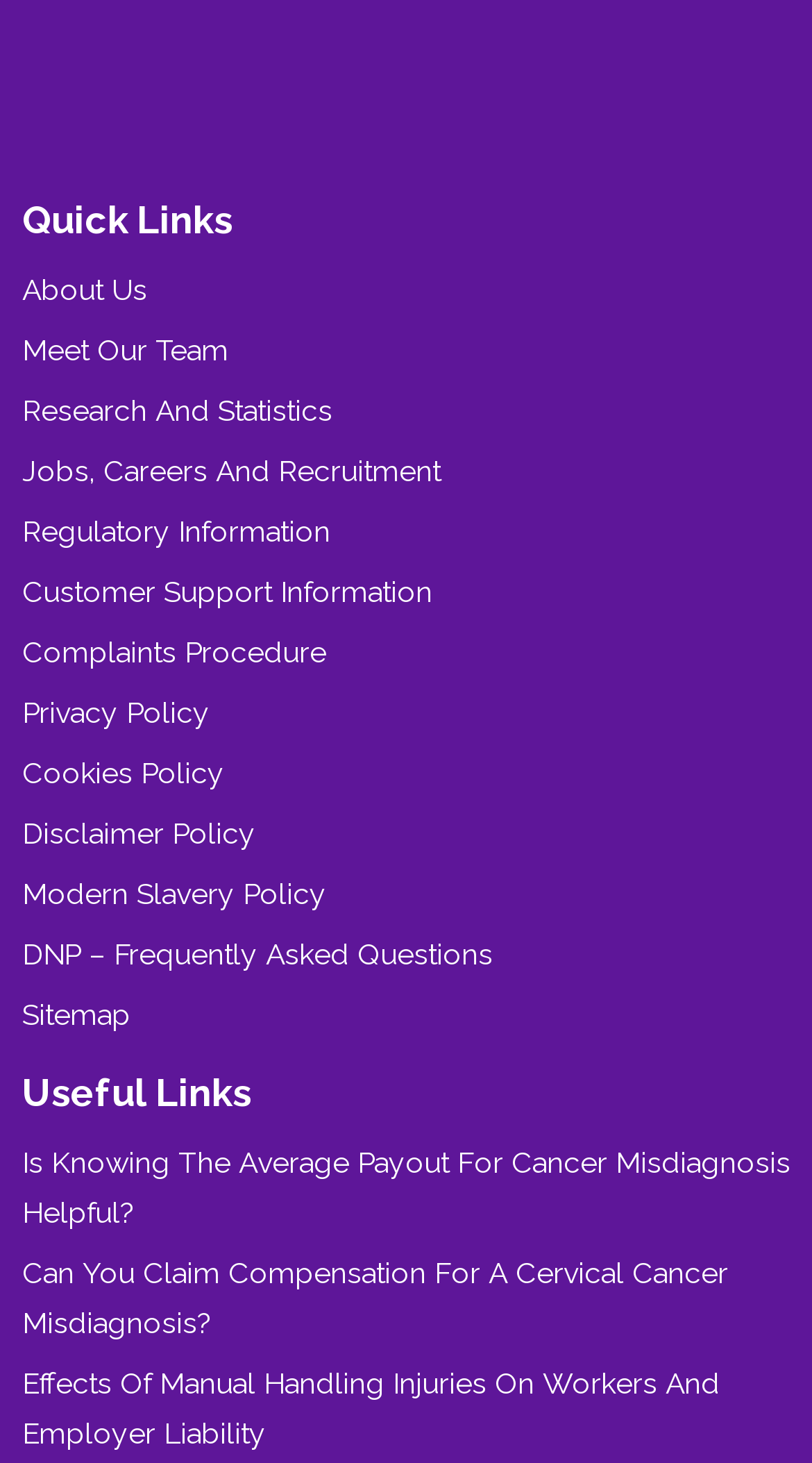Answer the question in one word or a short phrase:
How many links have 'Cancer' in their text?

2